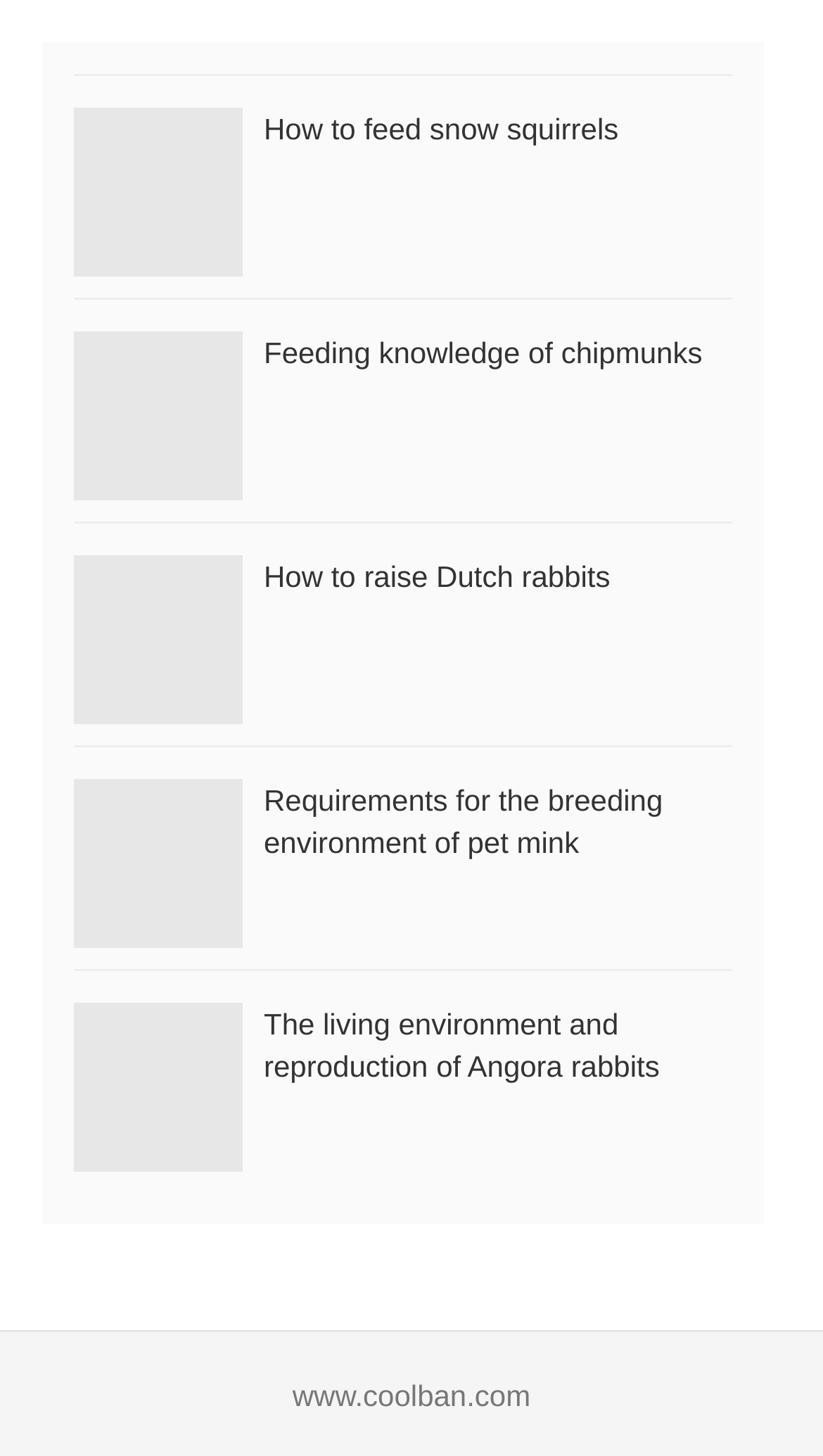Determine the bounding box coordinates of the target area to click to execute the following instruction: "browse trading cards."

None